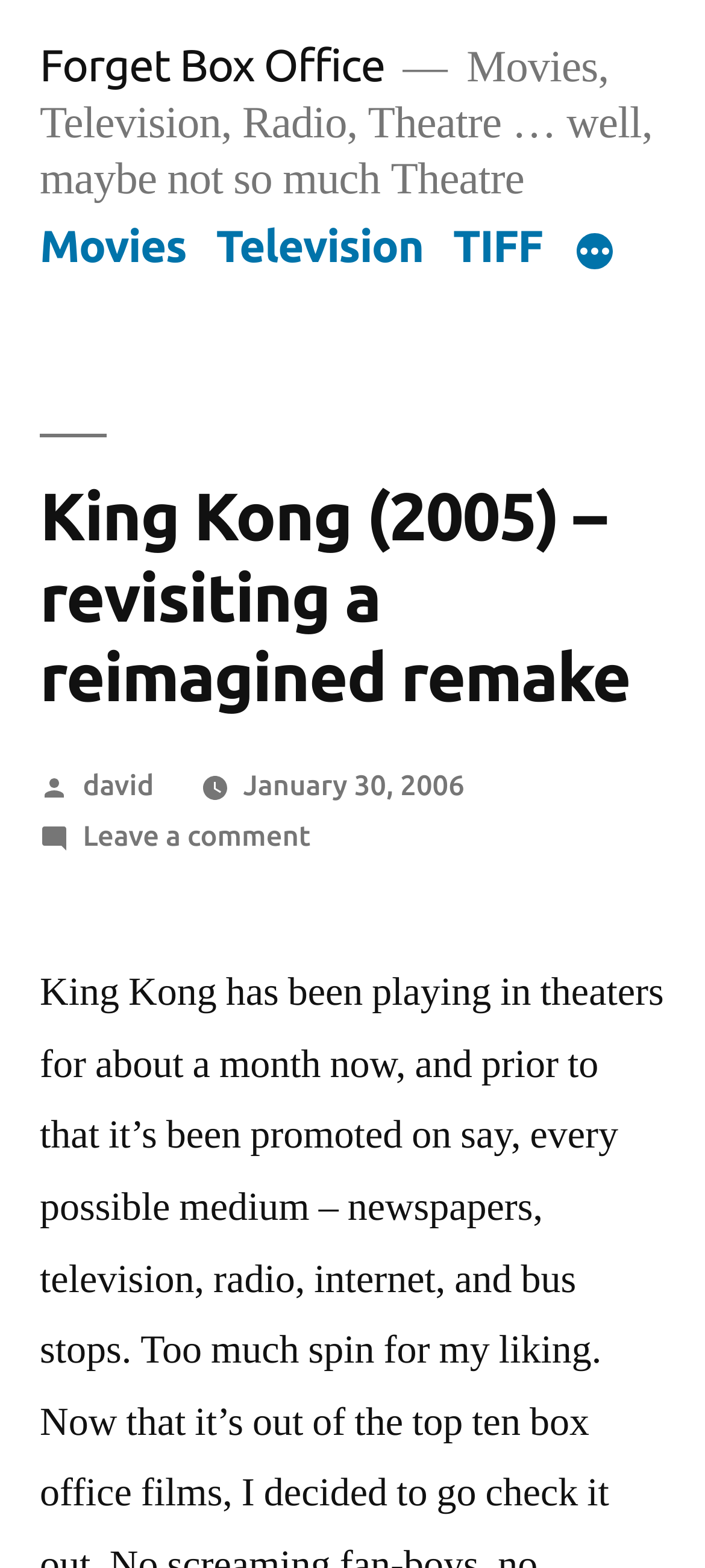Who is the author of the article?
Answer the question based on the image using a single word or a brief phrase.

david